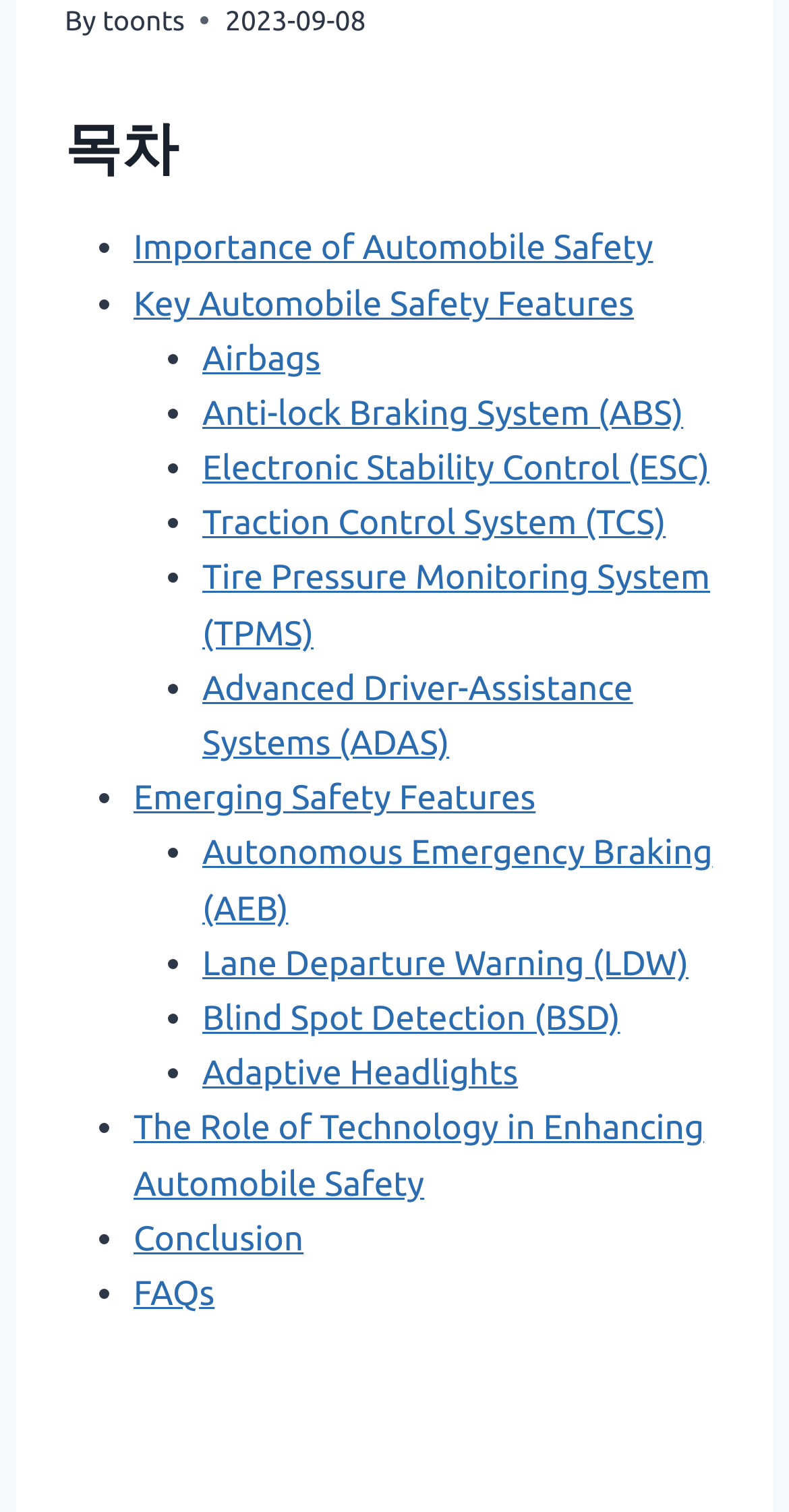What is the date mentioned at the top?
Look at the screenshot and respond with a single word or phrase.

2023-09-08